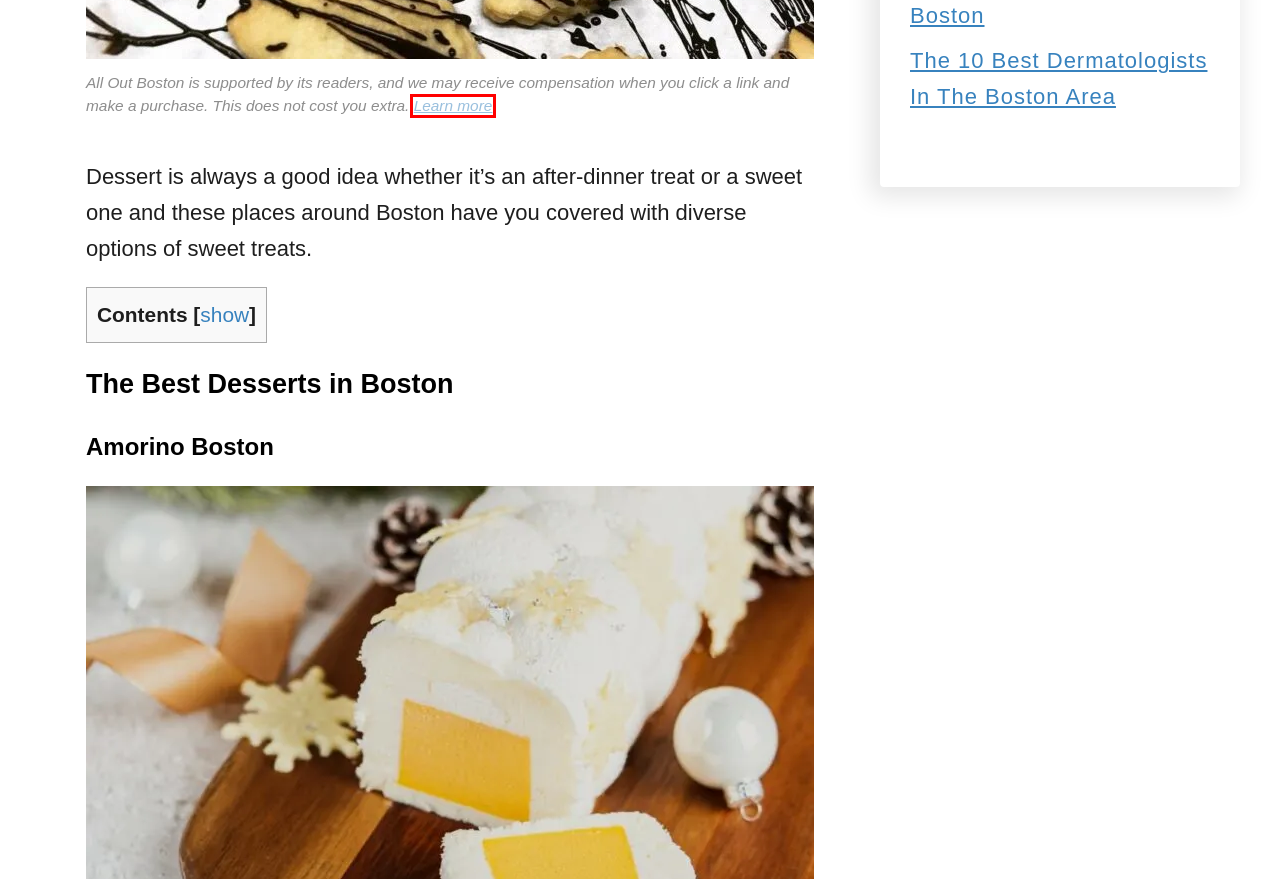Given a screenshot of a webpage with a red bounding box around an element, choose the most appropriate webpage description for the new page displayed after clicking the element within the bounding box. Here are the candidates:
A. L.A. Burdick Chocolates | 37 Years of Craftsmanship and Creativity
B. TAIYAKI NYC
C. Ice Cream, Hard Yogurt, Coffee Cafe
D. Disclosures - All Out Boston
E. Modern Pastry Shop | Boston's Italian Family Owned Bakery
F. Gelato in Portland, Maine | Authentic Italian Gelato and Espresso
G. FoMu
H. The 10 Best Dermatologists In The Boston Area

D